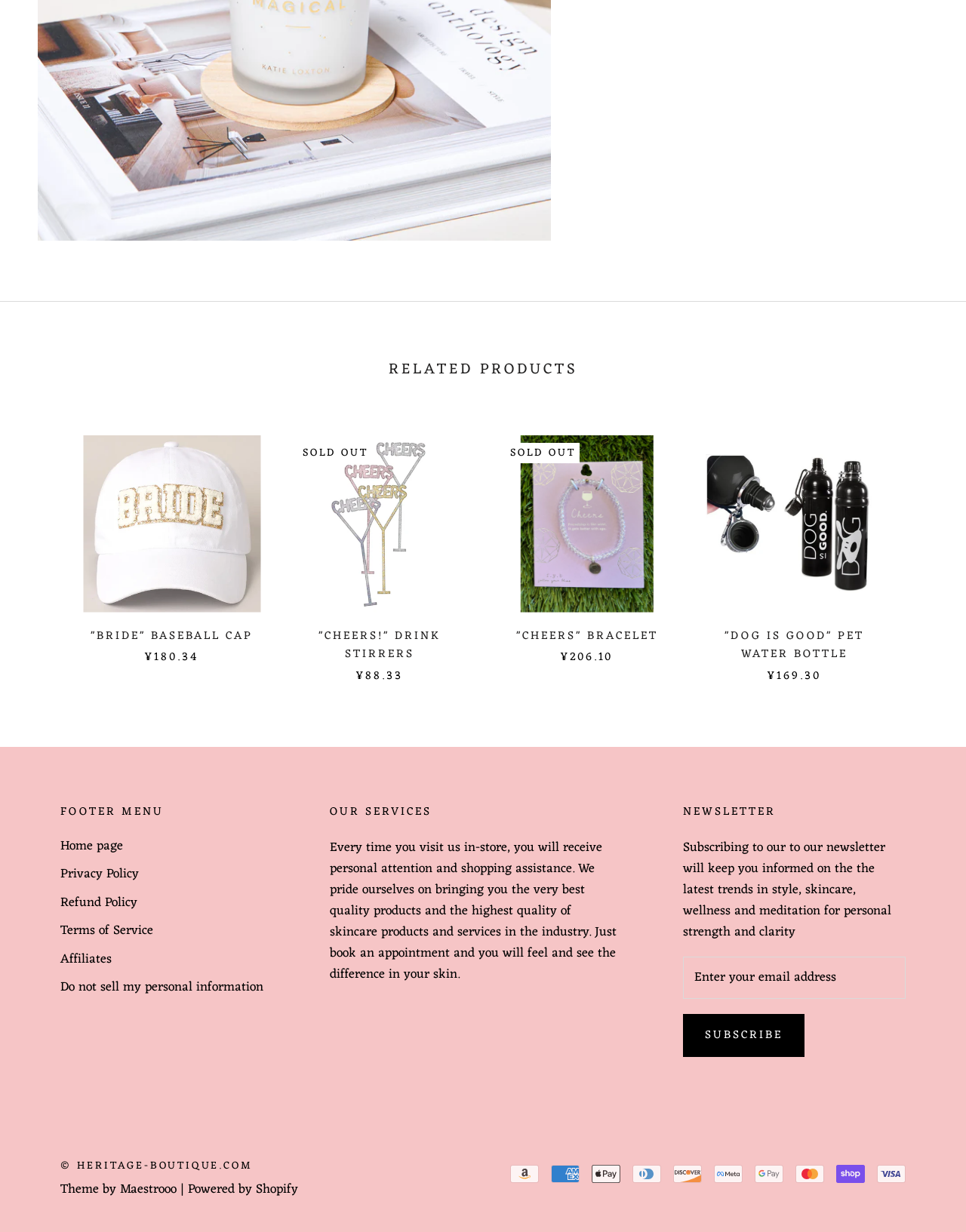Please identify the bounding box coordinates of the area that needs to be clicked to fulfill the following instruction: "Go to the Home page."

[0.062, 0.679, 0.273, 0.695]